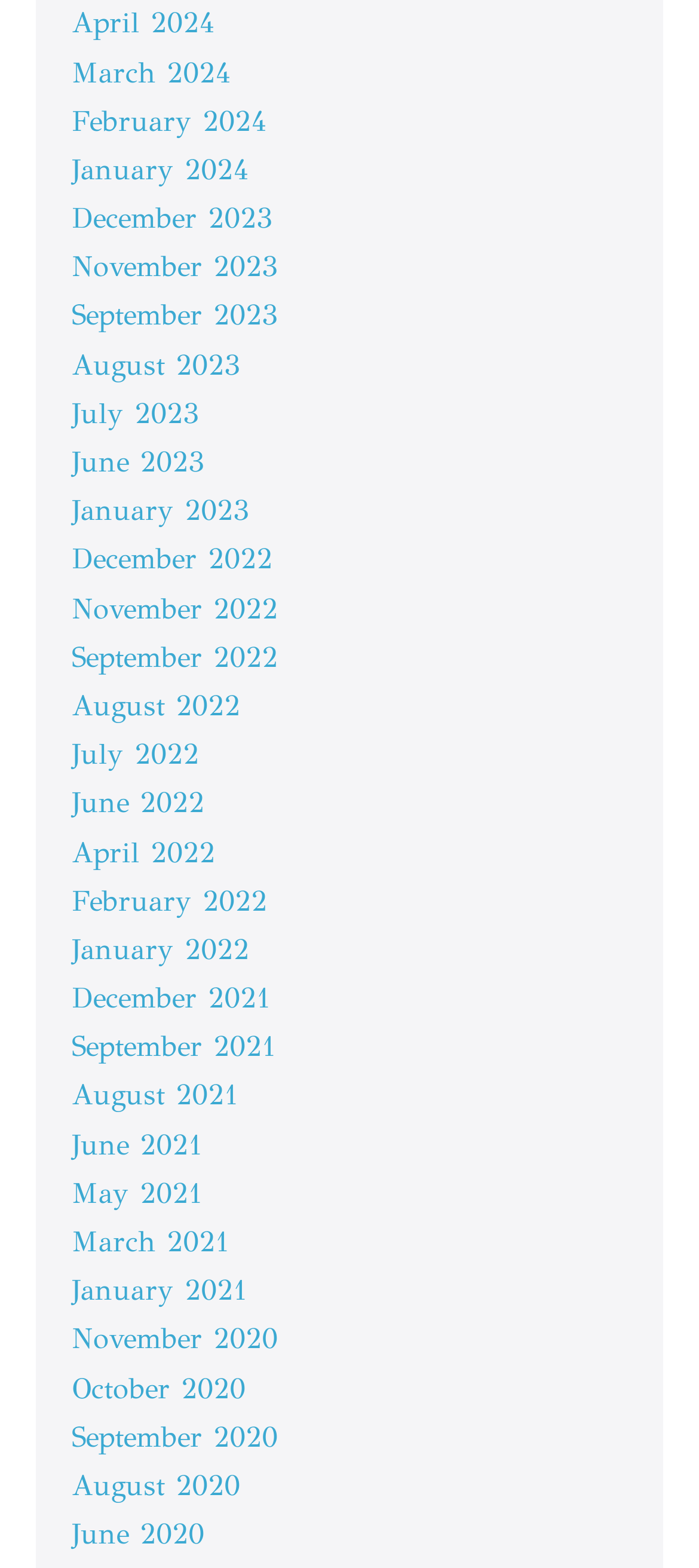Answer the question below with a single word or a brief phrase: 
What is the earliest month listed?

June 2020